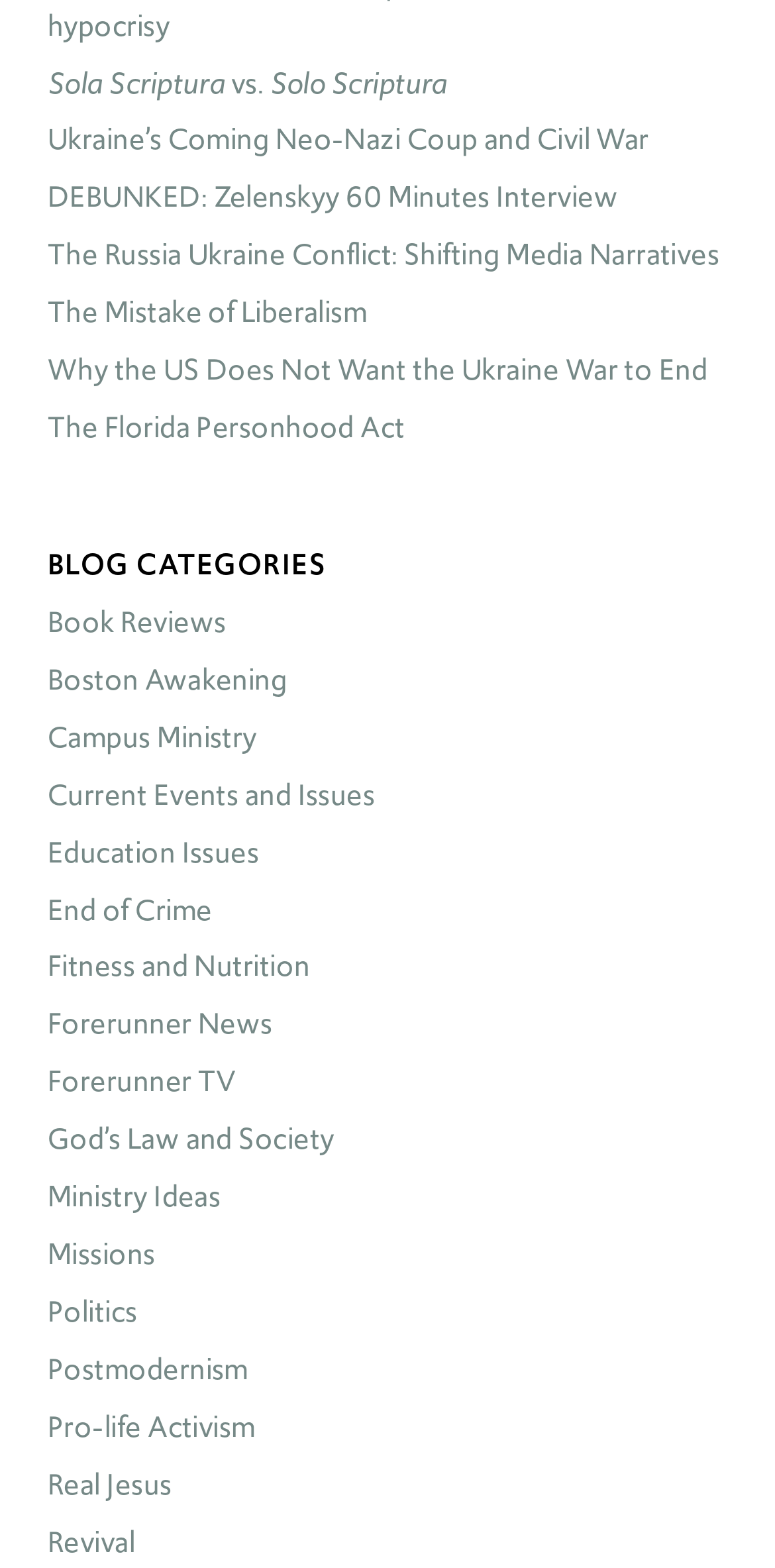Is there a category for 'Politics'?
Based on the image, respond with a single word or phrase.

Yes